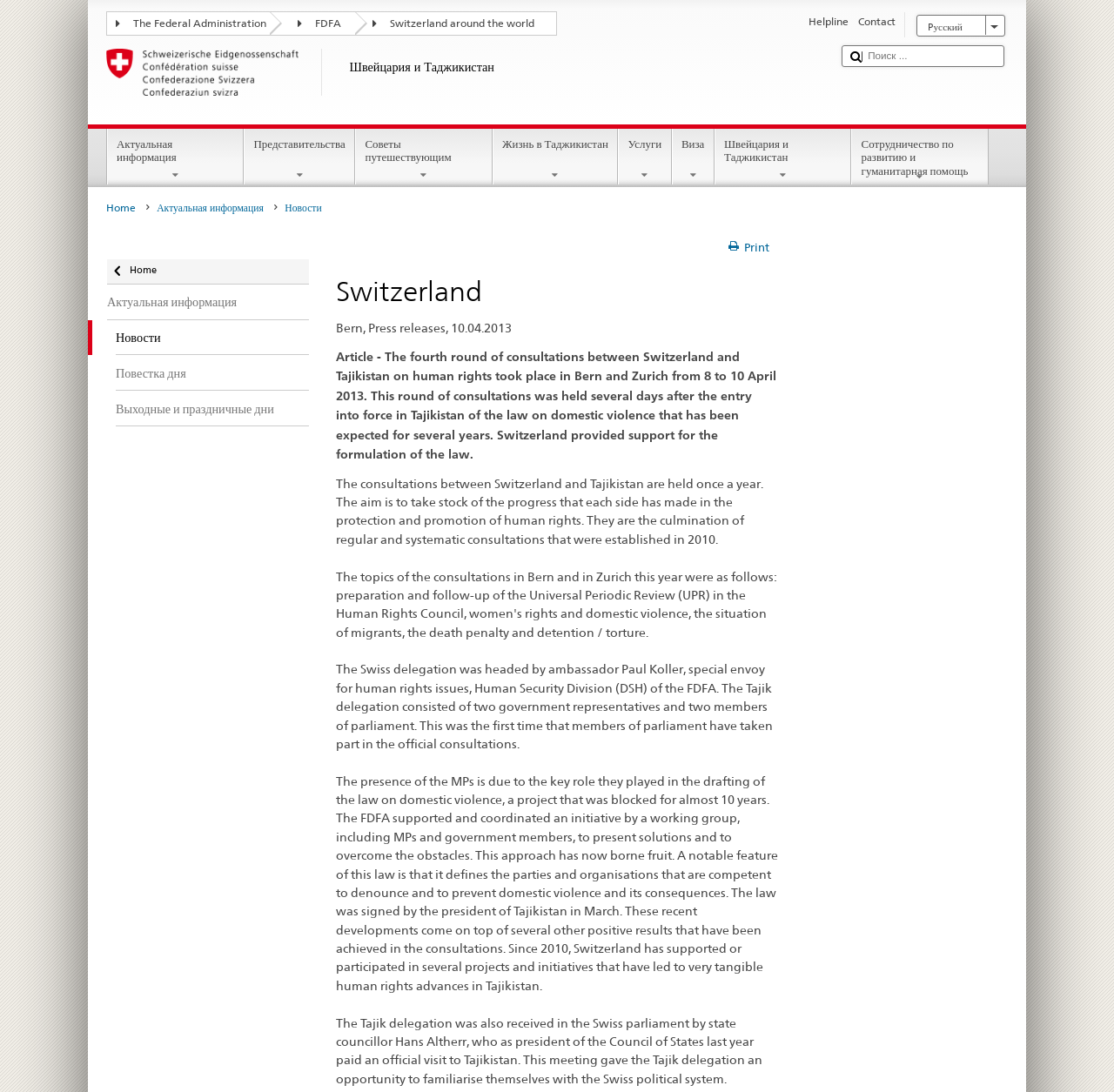What is the significance of the law on domestic violence in Tajikistan?
Give a thorough and detailed response to the question.

The law on domestic violence in Tajikistan, which was signed by the president of Tajikistan in March, defines the parties and organisations that are competent to denounce and to prevent domestic violence and its consequences, as mentioned in the article on the webpage.